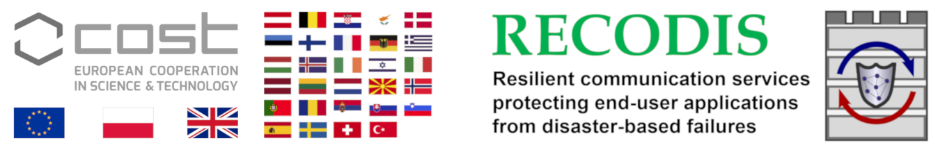Offer a comprehensive description of the image.

The image features prominent logos and symbols associated with the COST (European Cooperation in Science and Technology) Action, specifically the RECODIS initiative. On the left side, the COST logo is displayed, accompanied by the phrase "European Cooperation in Science & Technology," highlighting the collaborative effort behind the initiative. Adjacent to it are flags representing various European nations, emphasizing the multi-national engagement in this project.

The central focus is the bold, green text of "RECODIS," which stands for "Resilient communication services protecting end-user applications from disaster-based failures." This title encapsulates the mission of the initiative, aimed at enhancing the resilience of communication networks in the face of diverse disruptions.

To the right, a graphical shield icon is depicted, symbolizing protection and security, further reinforcing the commitment of RECODIS to safeguard critical communication services. Overall, the image effectively conveys the essence of a collaborative European effort to bolster communication infrastructures against disaster-induced challenges.